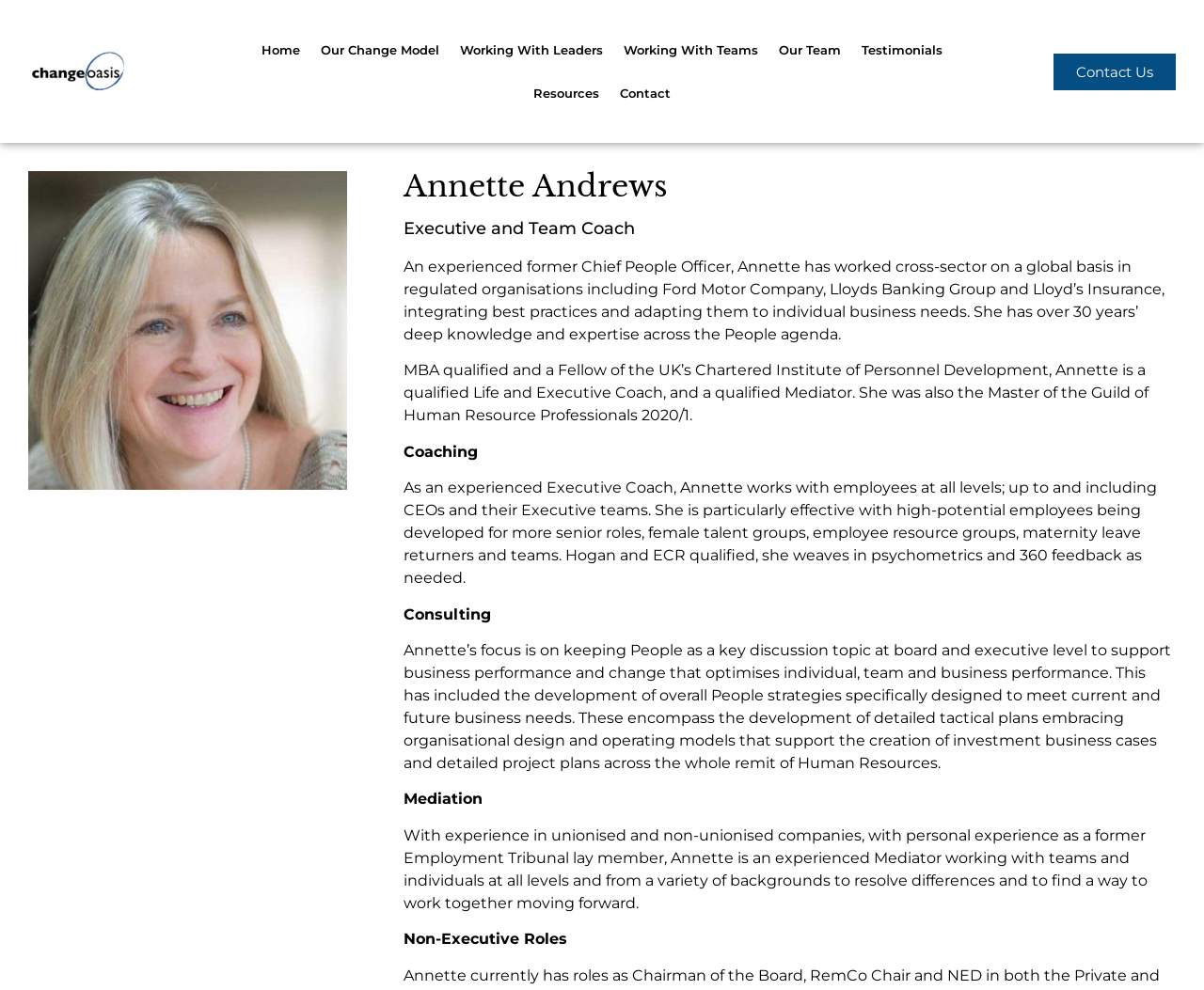Respond to the following question using a concise word or phrase: 
What is Annette qualified in?

MBA, Life and Executive Coach, Mediator